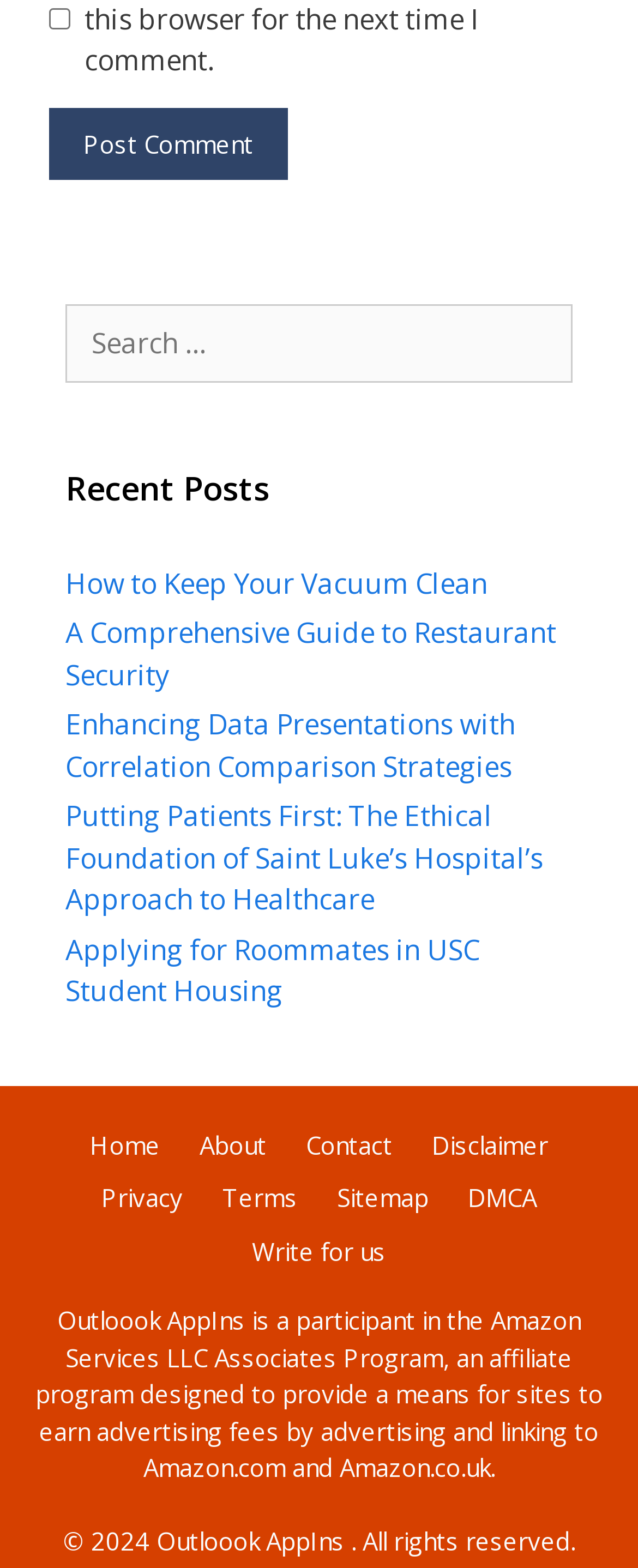Provide the bounding box coordinates of the HTML element this sentence describes: "Home".

[0.141, 0.719, 0.251, 0.74]